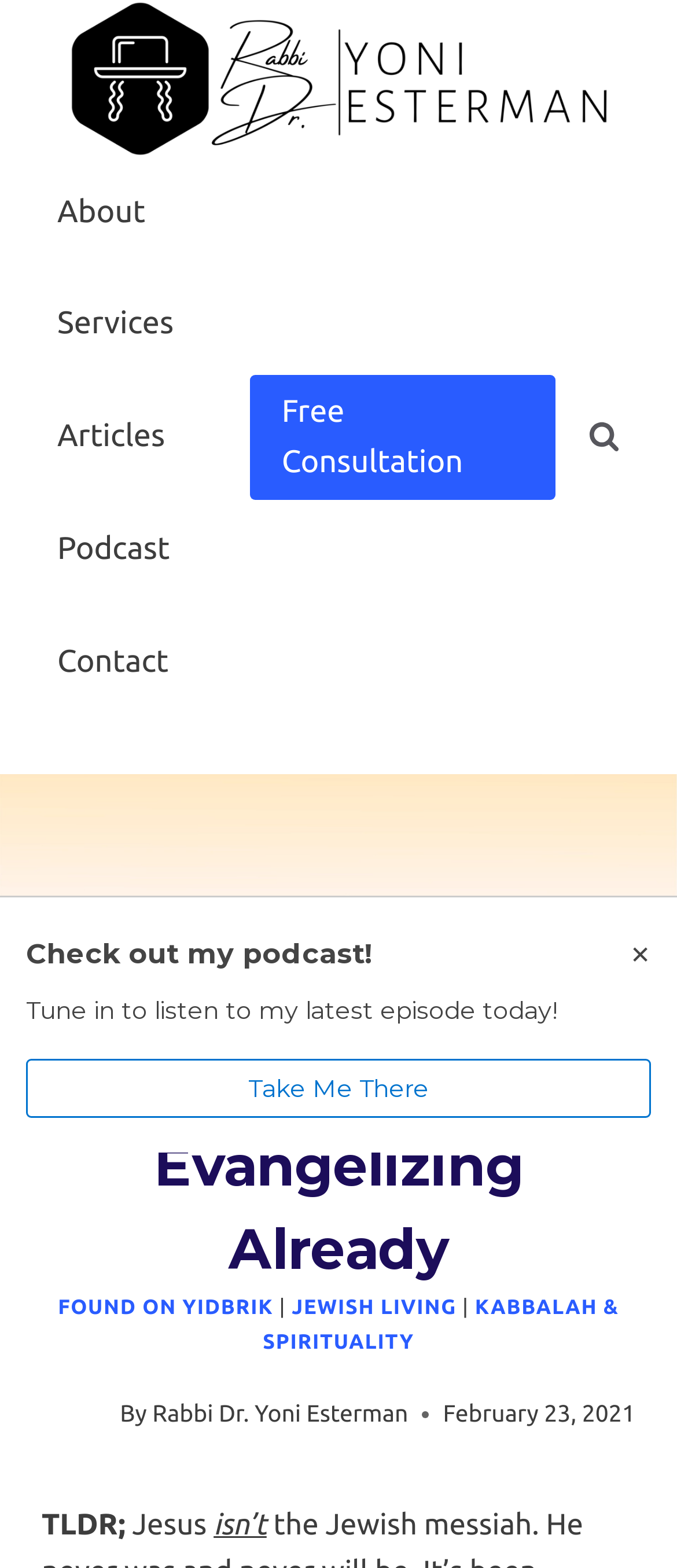Please examine the image and answer the question with a detailed explanation:
What is the purpose of the button with the '✕' symbol?

I inferred the purpose of the button with the '✕' symbol as 'Close' because it is commonly used to close or dismiss a popup or a notification.